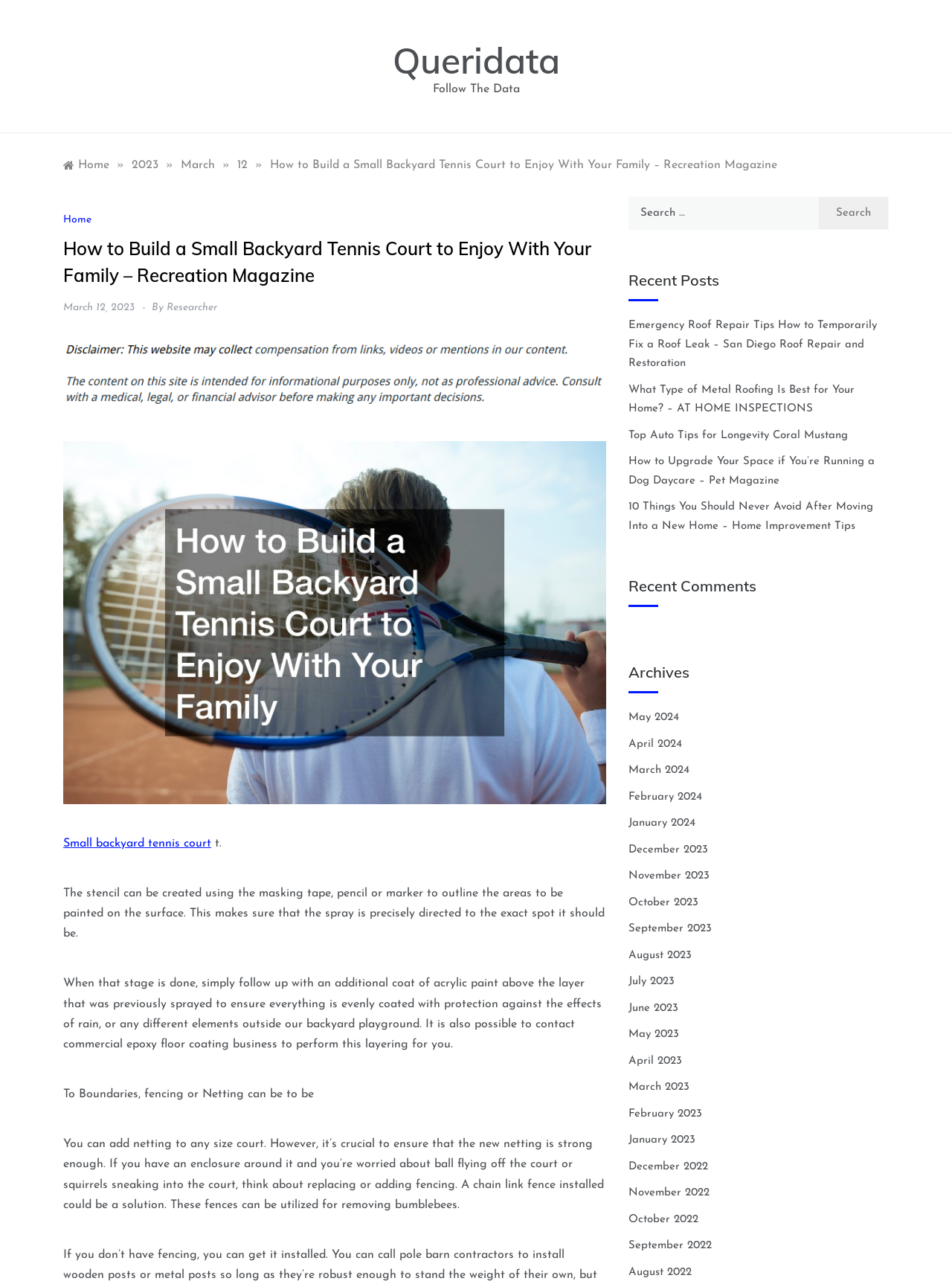Predict the bounding box coordinates of the area that should be clicked to accomplish the following instruction: "Follow the link to Queridata". The bounding box coordinates should consist of four float numbers between 0 and 1, i.e., [left, top, right, bottom].

[0.412, 0.03, 0.588, 0.064]